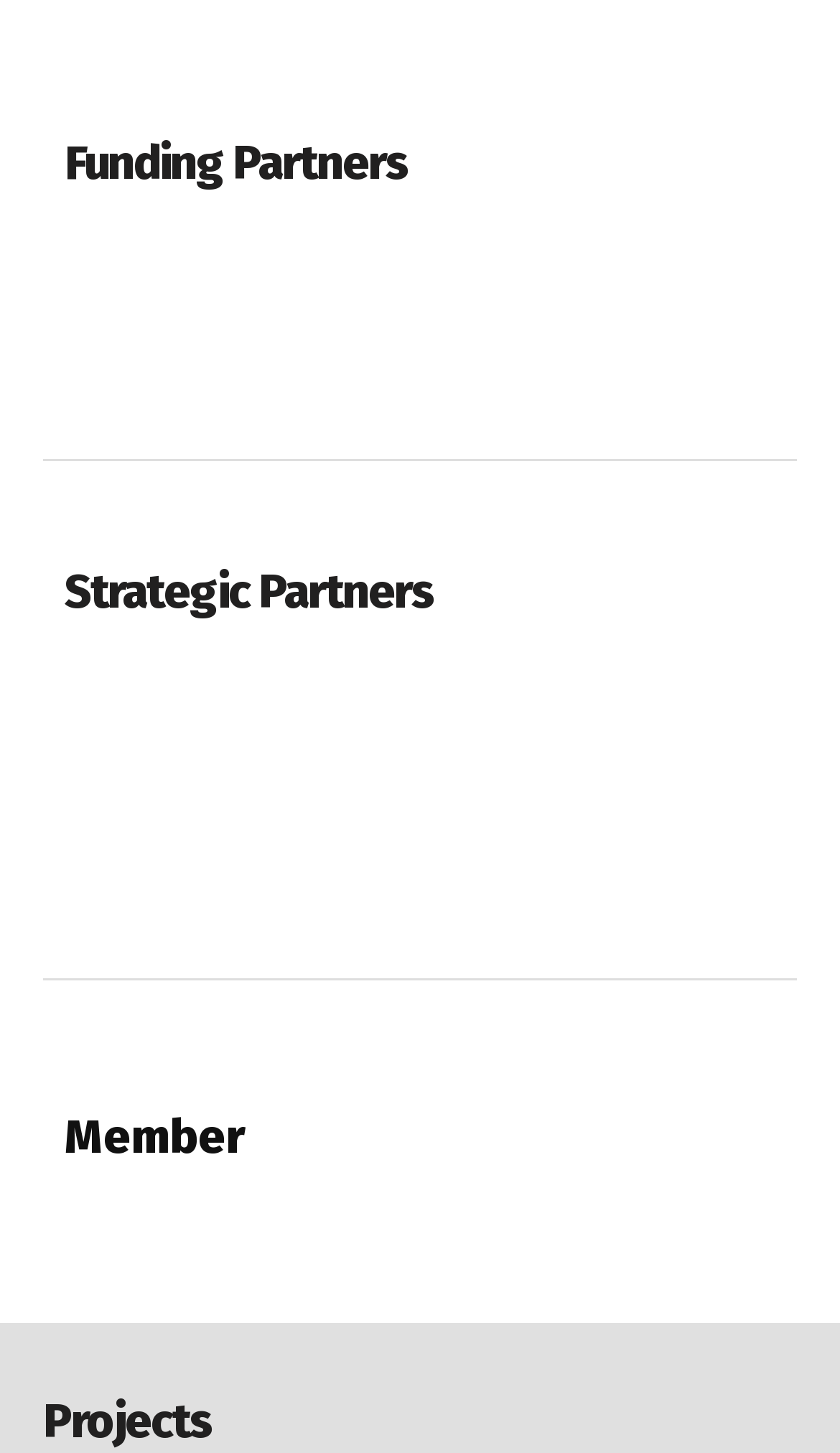Please predict the bounding box coordinates of the element's region where a click is necessary to complete the following instruction: "View funding partner". The coordinates should be represented by four float numbers between 0 and 1, i.e., [left, top, right, bottom].

[0.168, 0.163, 0.409, 0.19]